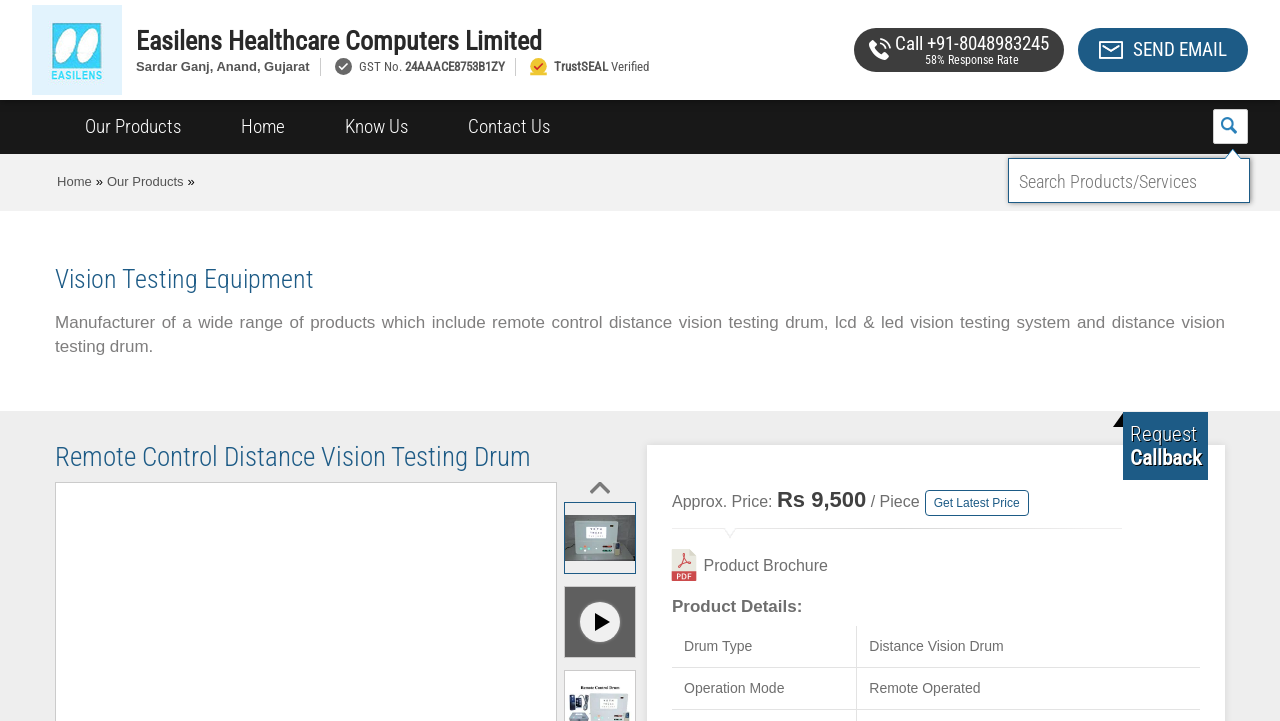Provide the bounding box coordinates of the HTML element this sentence describes: "Social Media". The bounding box coordinates consist of four float numbers between 0 and 1, i.e., [left, top, right, bottom].

None